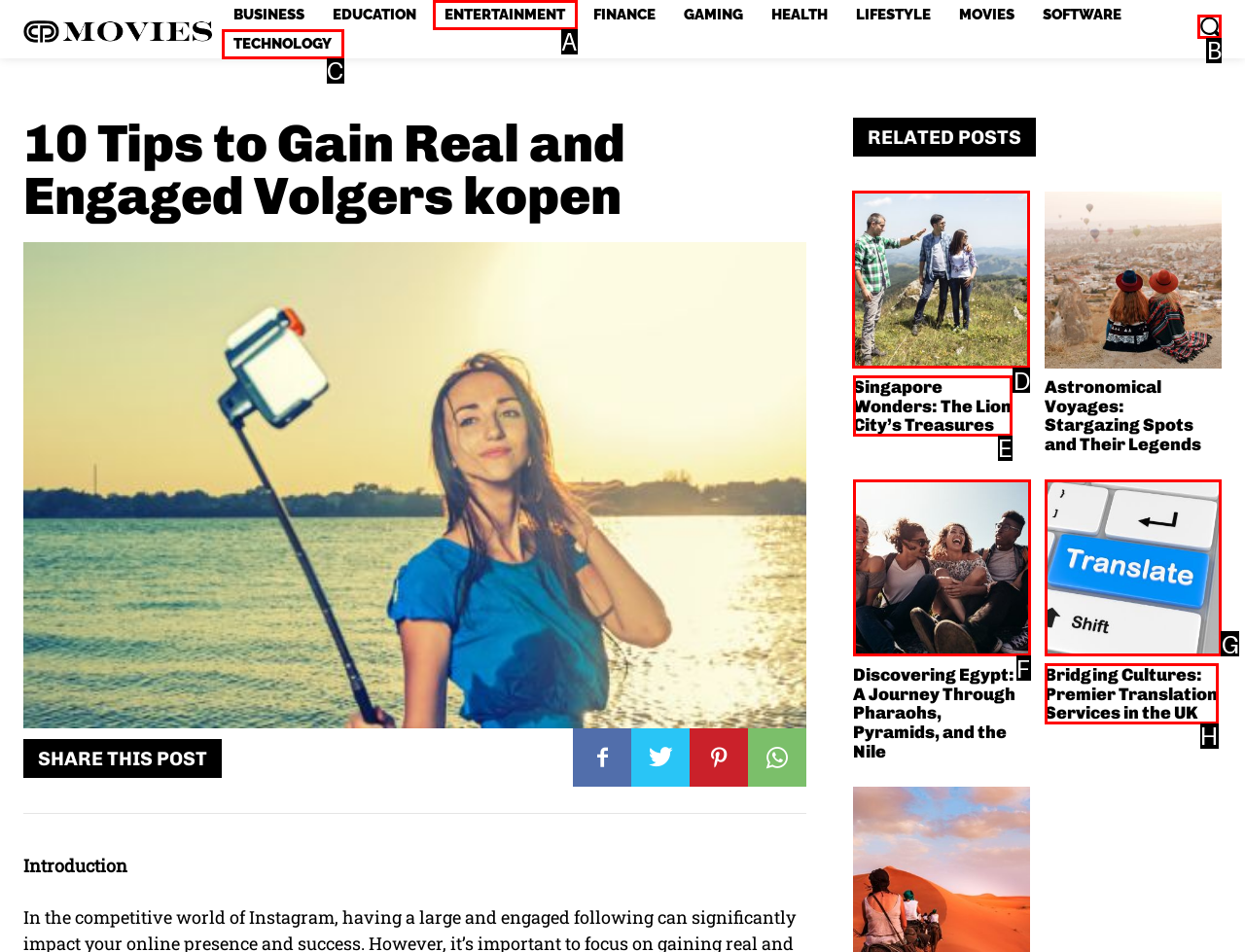Indicate the UI element to click to perform the task: Read the article 'Singapore Wonders: The Lion City’s Treasures'. Reply with the letter corresponding to the chosen element.

D